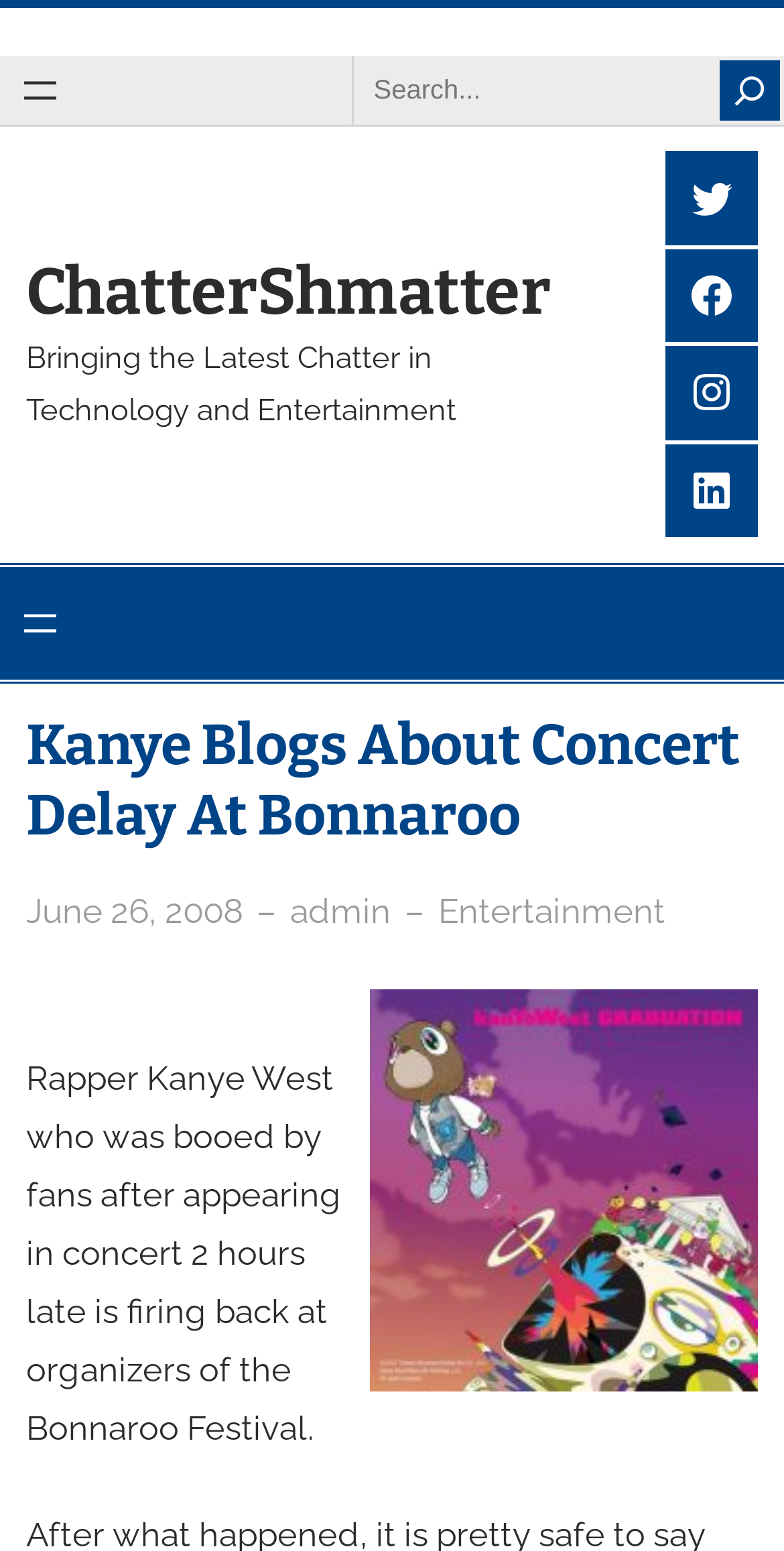Determine the bounding box coordinates for the area you should click to complete the following instruction: "Read Kanye's blog".

[0.454, 0.638, 0.967, 0.898]